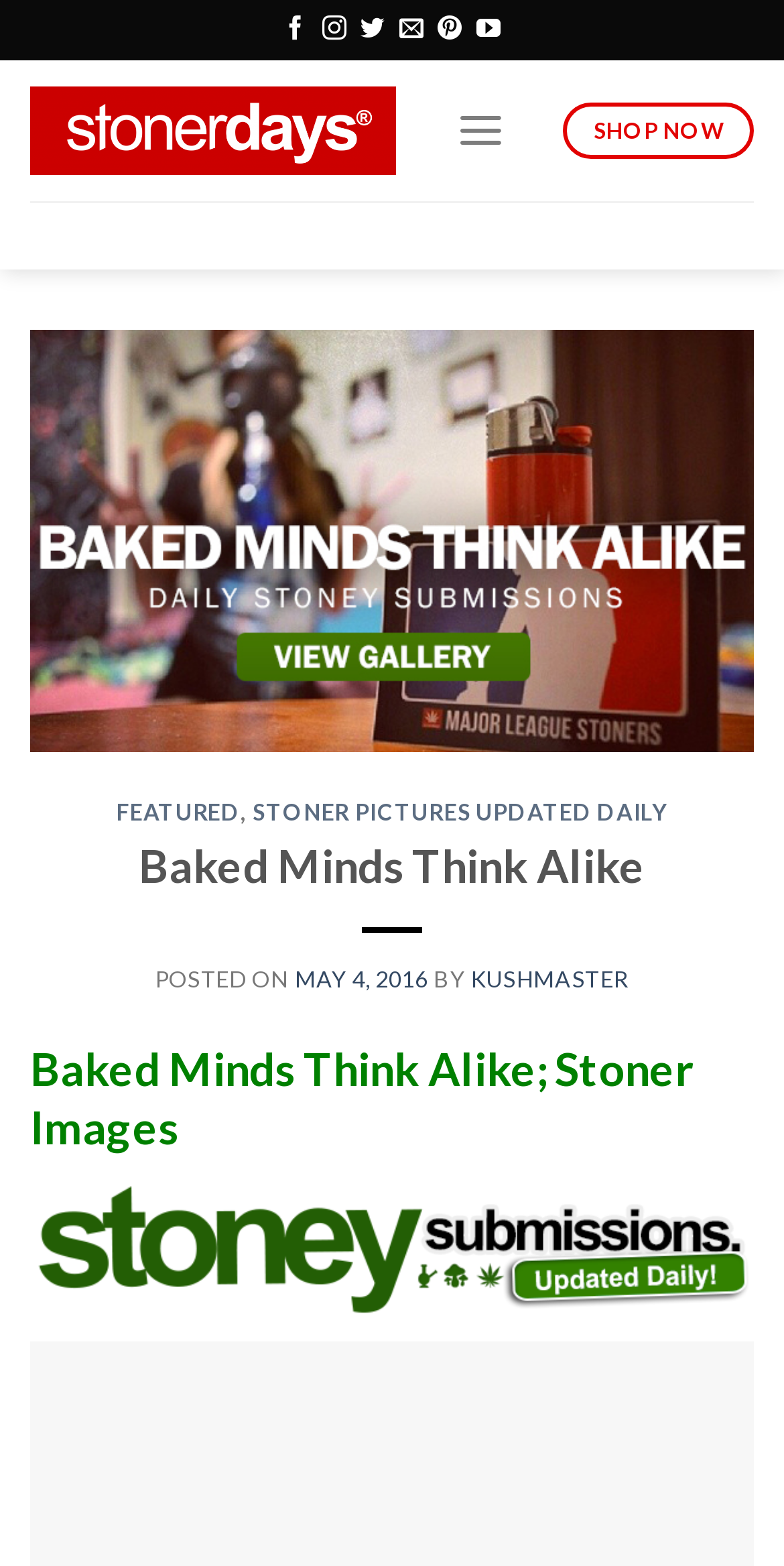Using a single word or phrase, answer the following question: 
How many social media links are available?

6